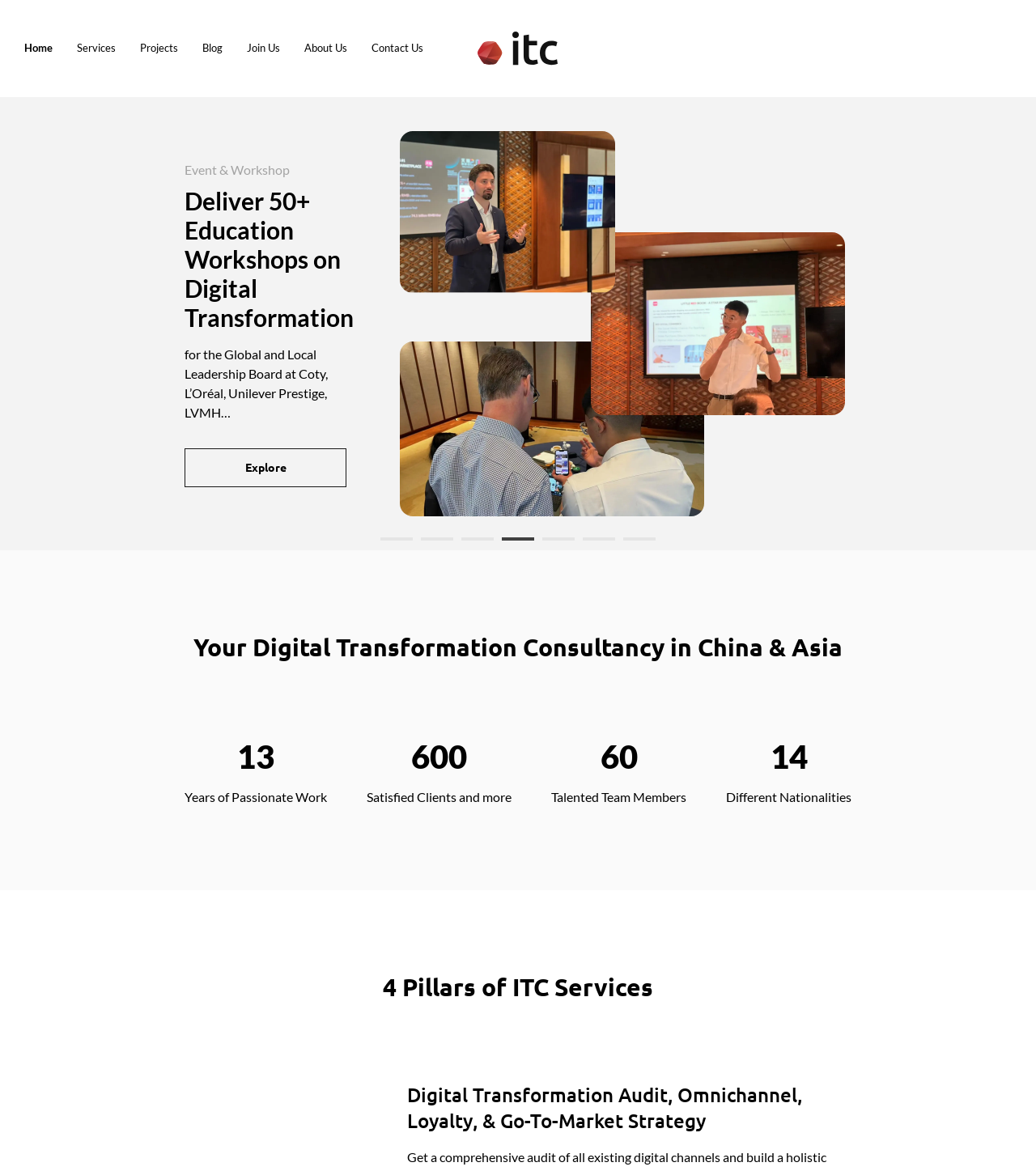Find the bounding box coordinates of the area that needs to be clicked in order to achieve the following instruction: "Explore the 'News' section". The coordinates should be specified as four float numbers between 0 and 1, i.e., [left, top, right, bottom].

[0.178, 0.151, 0.209, 0.164]